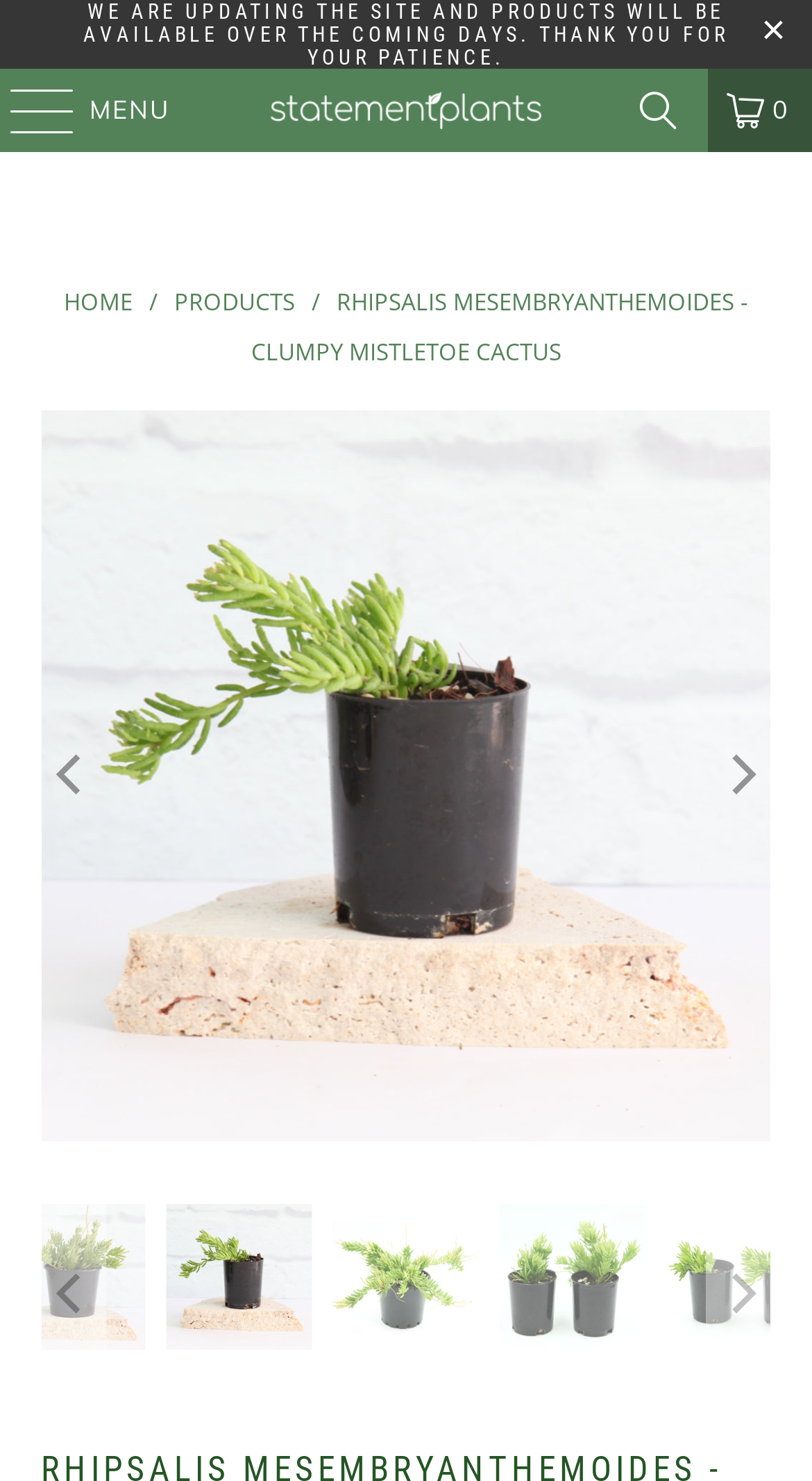Show the bounding box coordinates of the element that should be clicked to complete the task: "Click on the 'Next' button".

[0.87, 0.277, 0.952, 0.77]